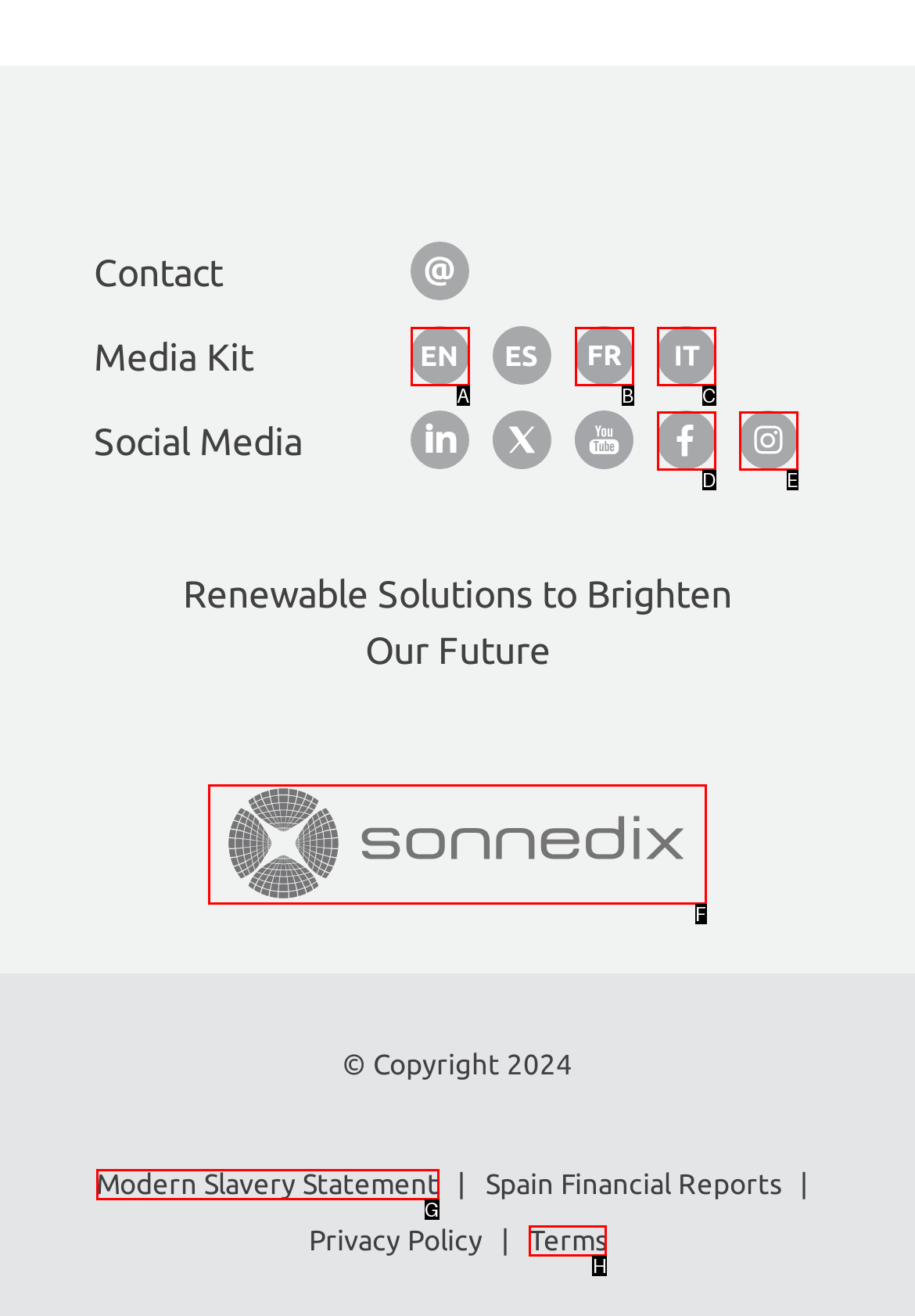Which HTML element should be clicked to perform the following task: Go back to homepage
Reply with the letter of the appropriate option.

F